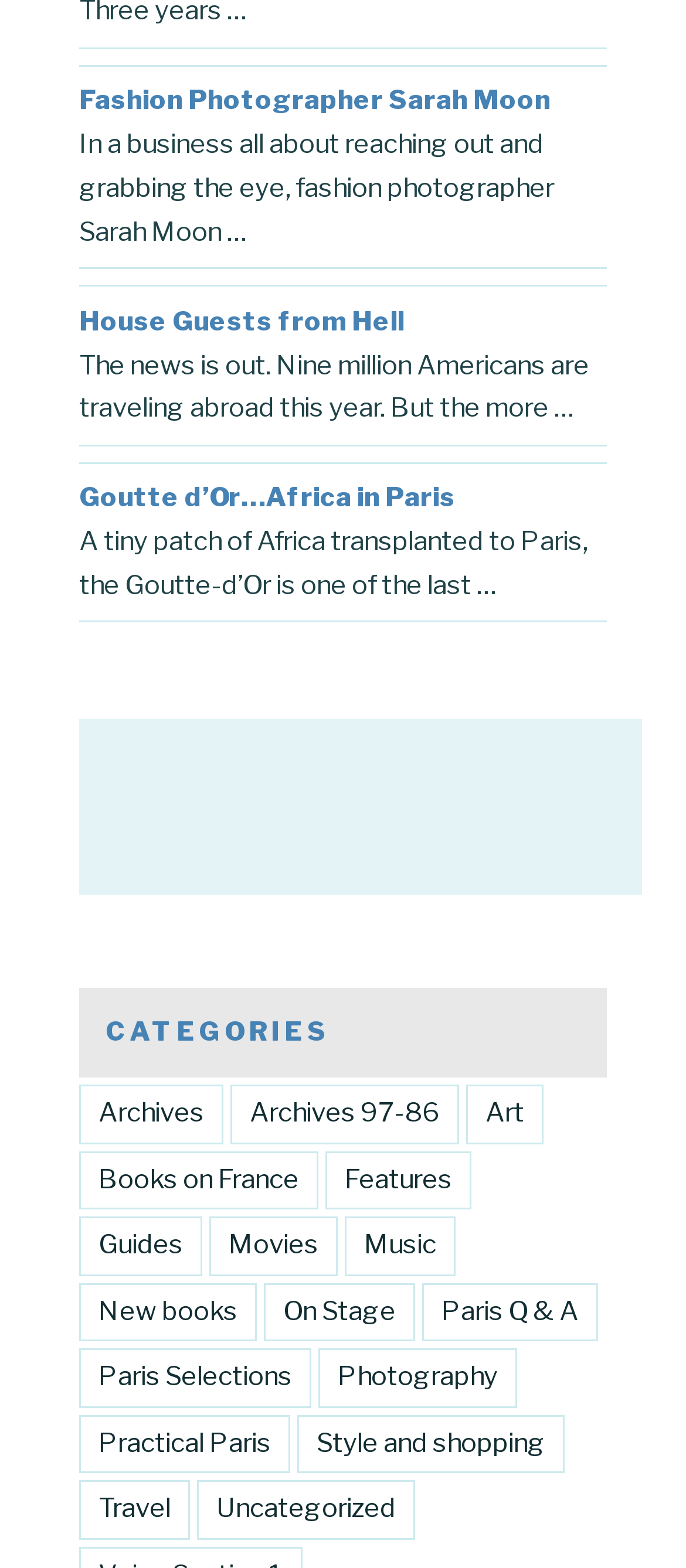Find the bounding box coordinates of the clickable element required to execute the following instruction: "Click on the link to read about Fashion Photographer Sarah Moon". Provide the coordinates as four float numbers between 0 and 1, i.e., [left, top, right, bottom].

[0.115, 0.054, 0.803, 0.074]